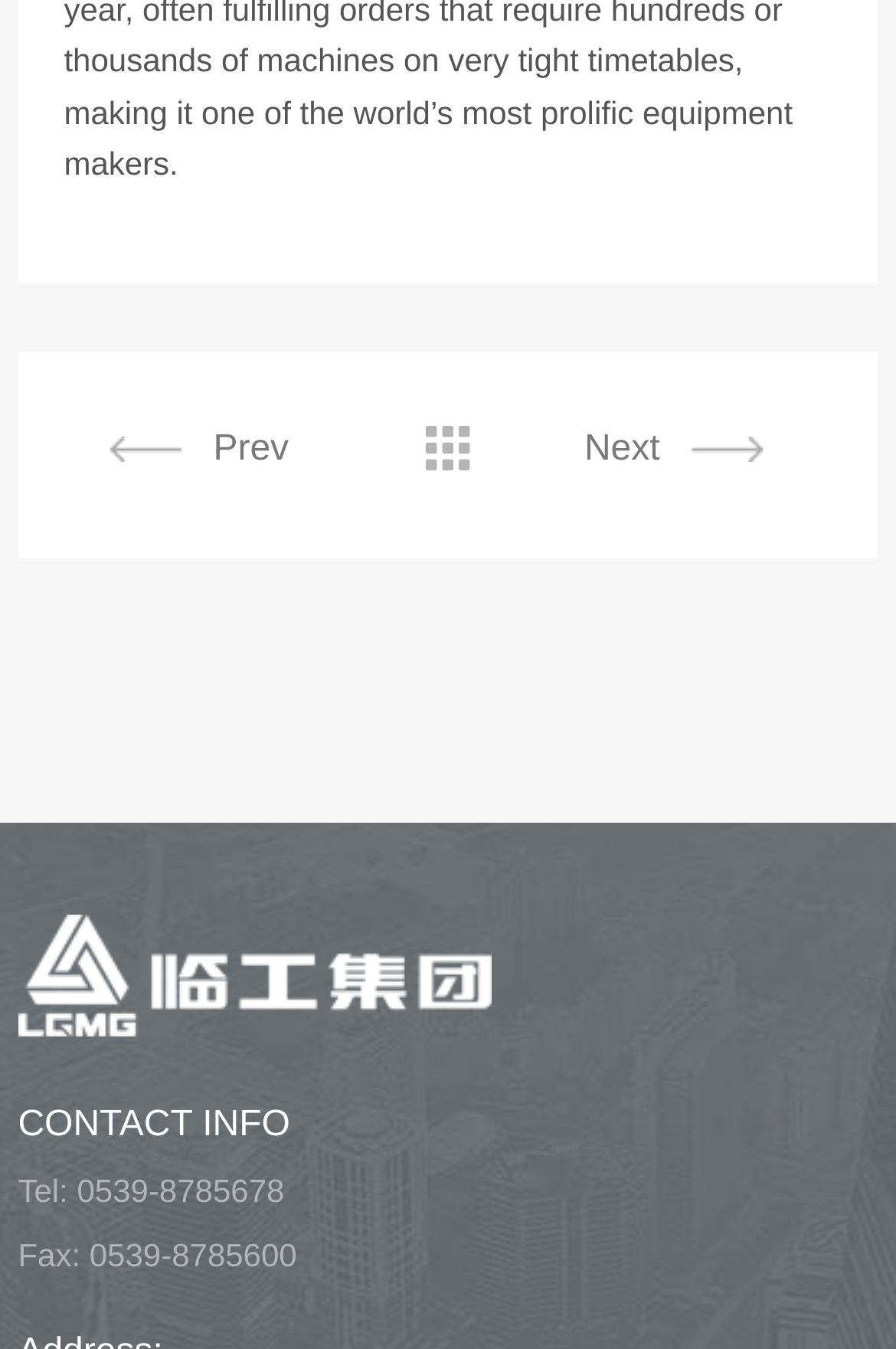Reply to the question with a brief word or phrase: What is the section title above the contact information?

CONTACT INFO